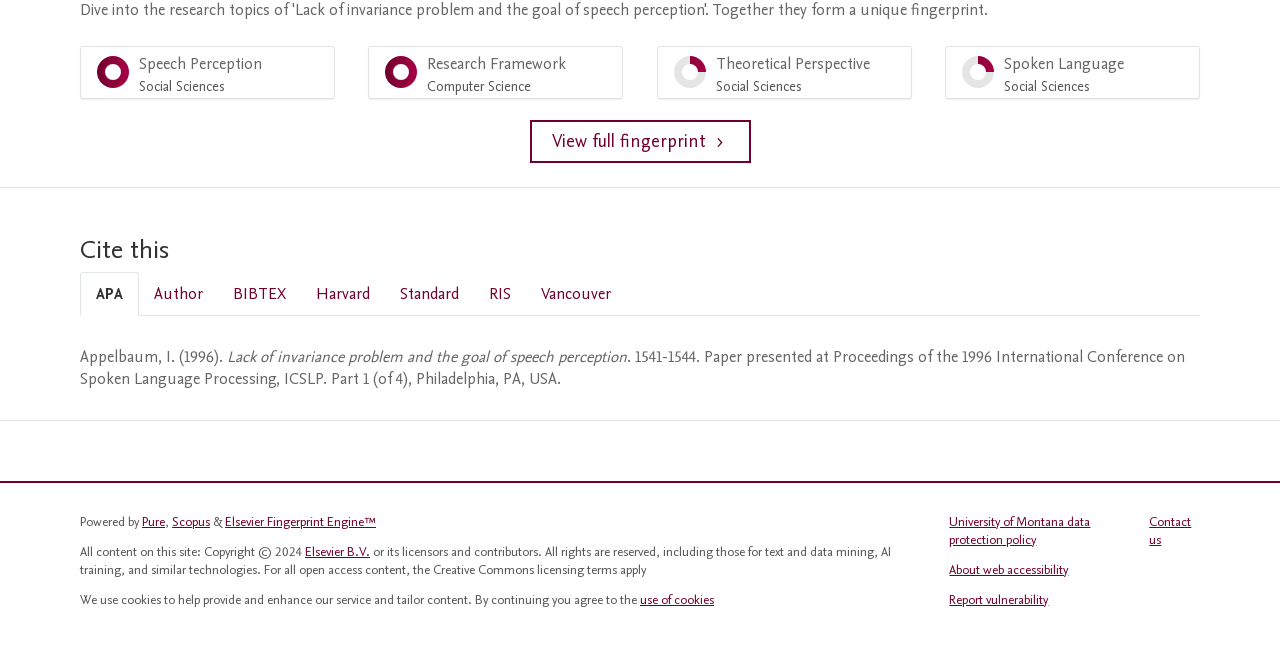What is the percentage of 'Speech Perception Social Sciences'?
Please provide a comprehensive answer based on the contents of the image.

The answer can be found in the menubar, where the menuitem 'Speech Perception Social Sciences' has a generic element with the text '100%'. This indicates that the topic has a 100% relevance or coverage.